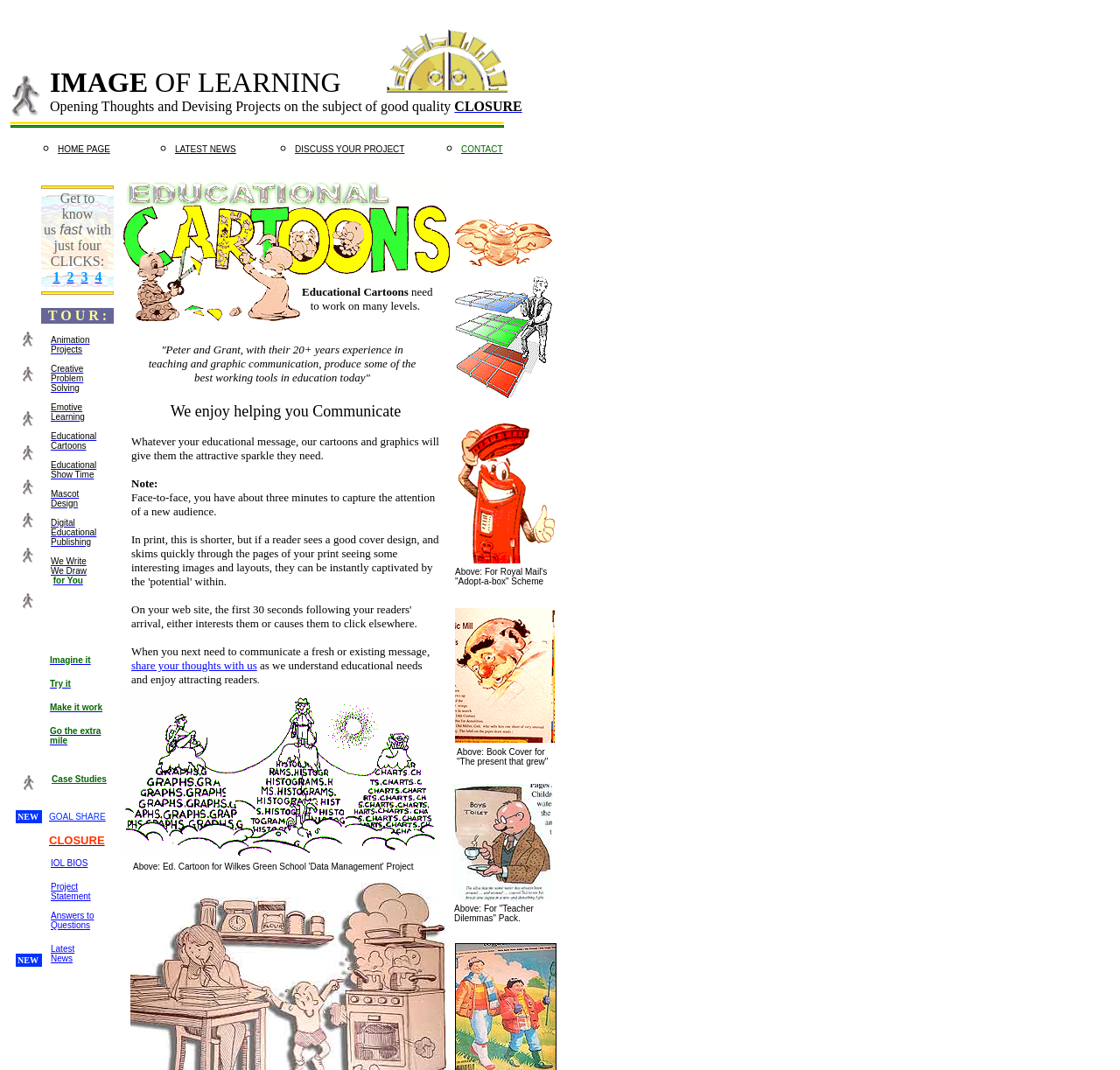Please provide a comprehensive response to the question based on the details in the image: What is the focus of the 'Interpretation of Team Ideas' section?

The 'Interpretation of Team Ideas' section appears to be focused on helping users interpret and develop their team's ideas, likely in the context of creating educational cartoons or storyboards.